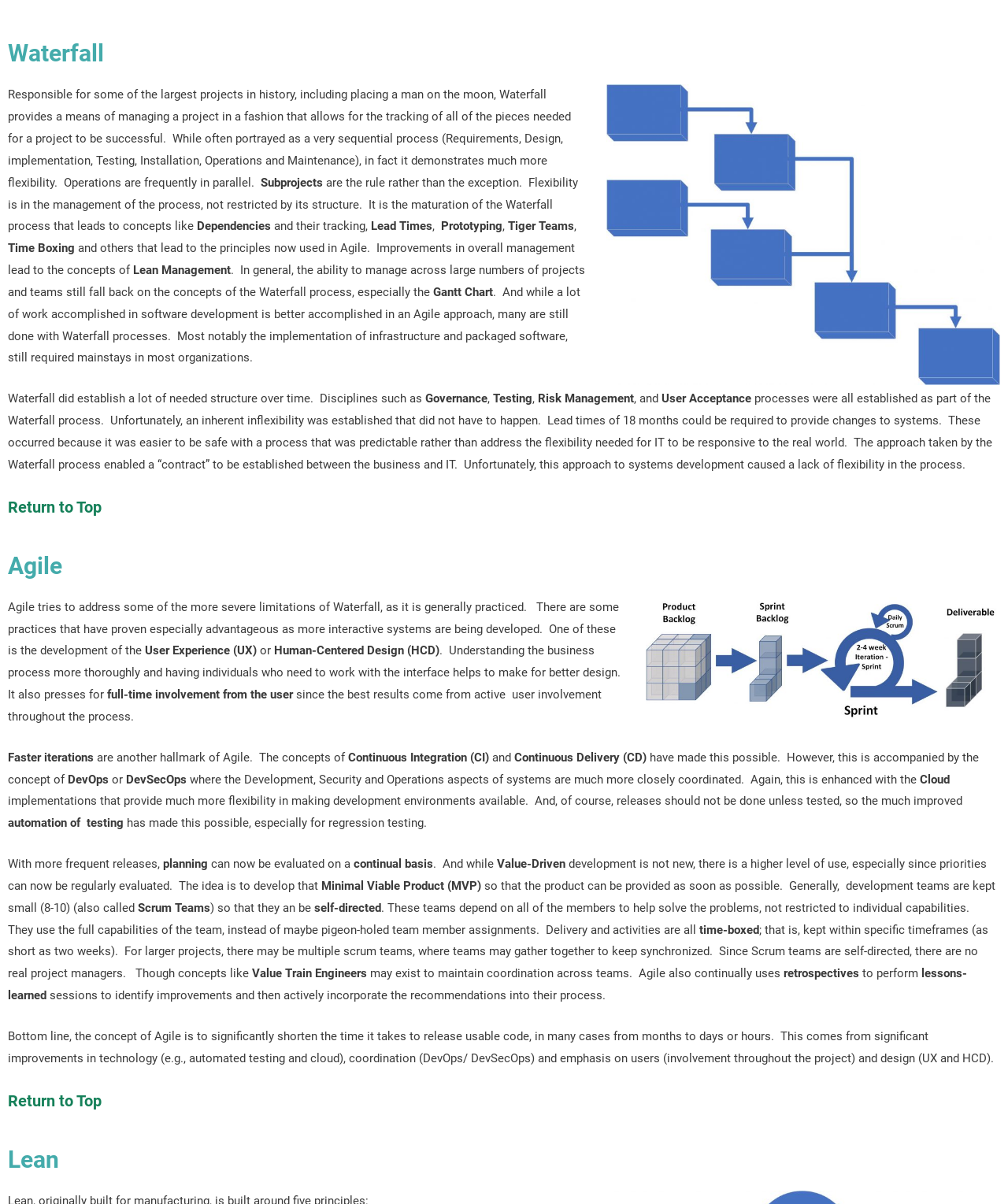Determine the bounding box for the UI element that matches this description: "Return to Top".

[0.008, 0.906, 0.101, 0.922]